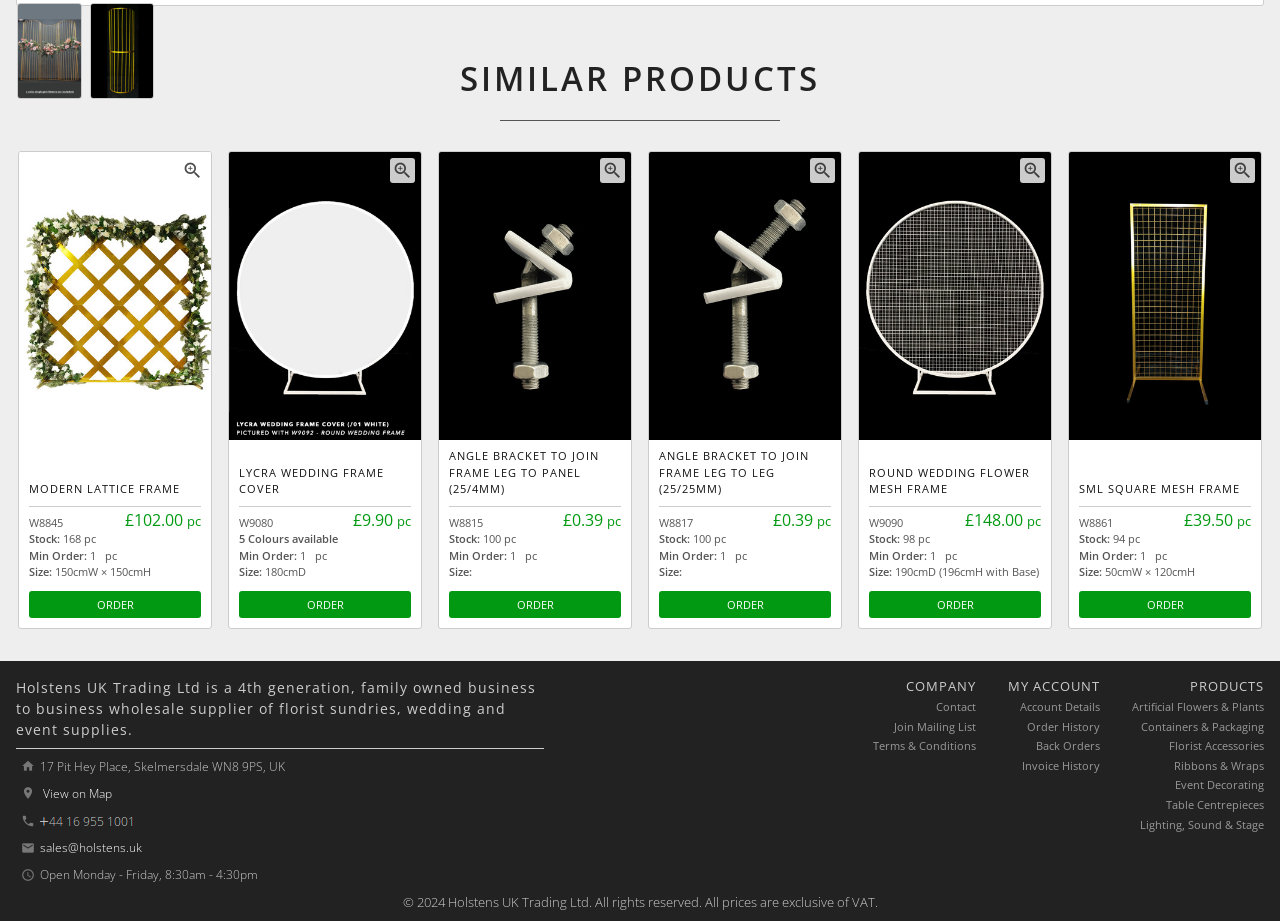Locate the UI element described by Order and provide its bounding box coordinates. Use the format (top-left x, top-left y, bottom-right x, bottom-right y) with all values as floating point numbers between 0 and 1.

[0.515, 0.641, 0.649, 0.67]